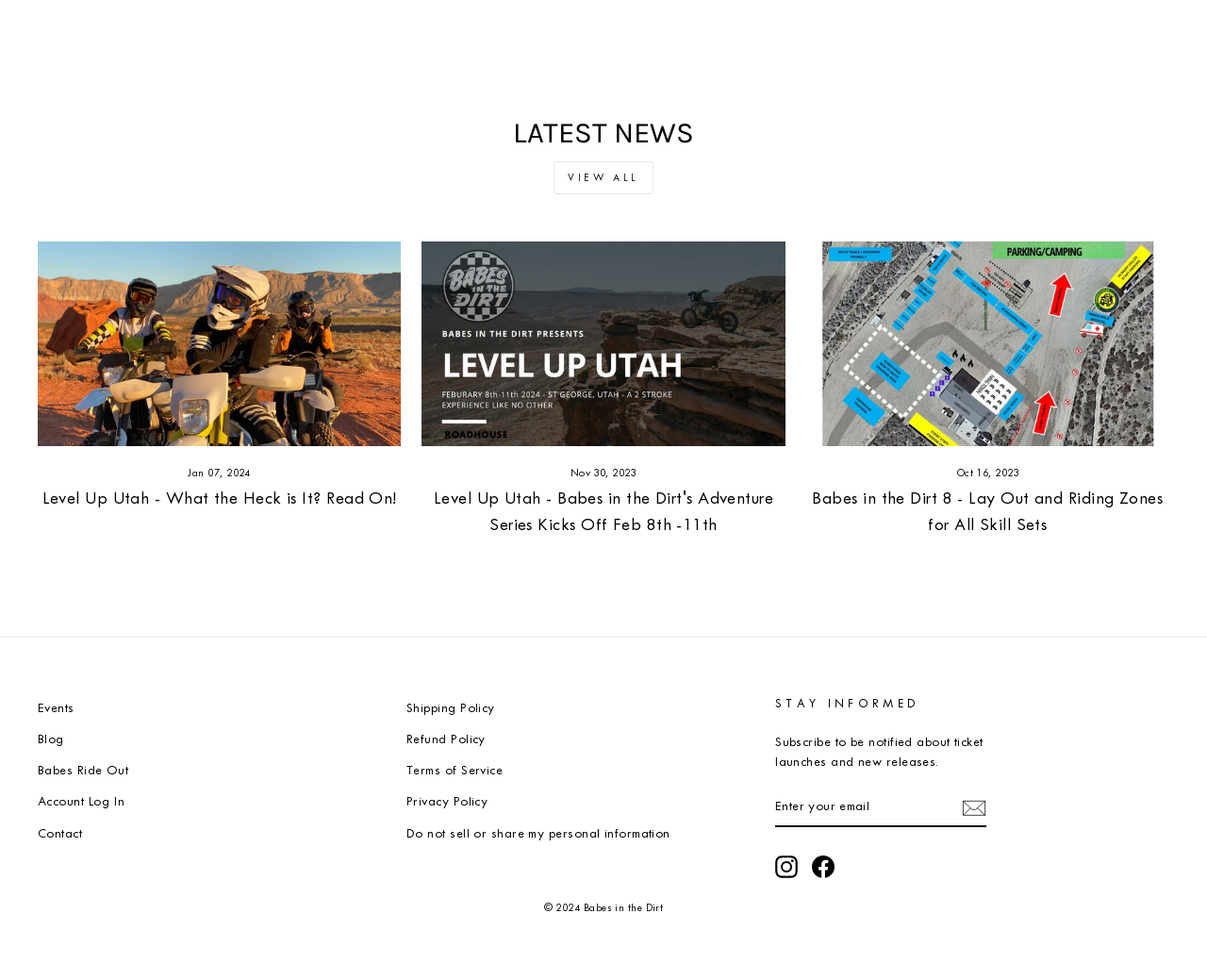Please determine the bounding box coordinates of the section I need to click to accomplish this instruction: "Check events".

[0.031, 0.708, 0.061, 0.737]